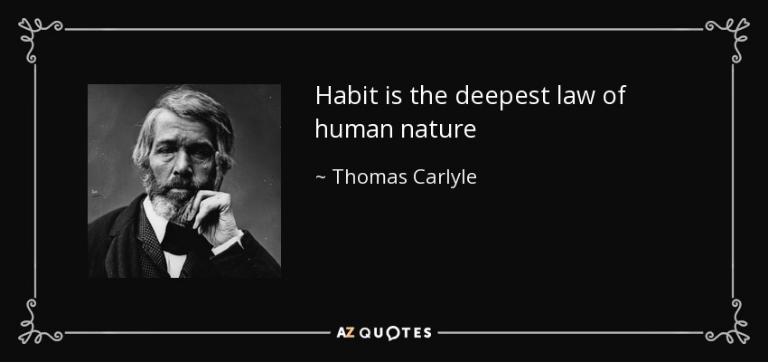Explain the image thoroughly, highlighting all key elements.

The image features a classic black-and-white portrait of Thomas Carlyle, a renowned Scottish philosopher and historian. He appears contemplative, with his hand resting on his chin, reflecting a deep engagement in thought. Accompanying the image is an insightful quote: "Habit is the deepest law of human nature," emphasizing the profound impact of habitual behavior on human existence. This quote is framed elegantly against a dark background, enhancing its significance. The overall presentation invites viewers to ponder the intricate relationship between habit and human nature, highlighting Carlyle's influential perspective in philosophical discourse.